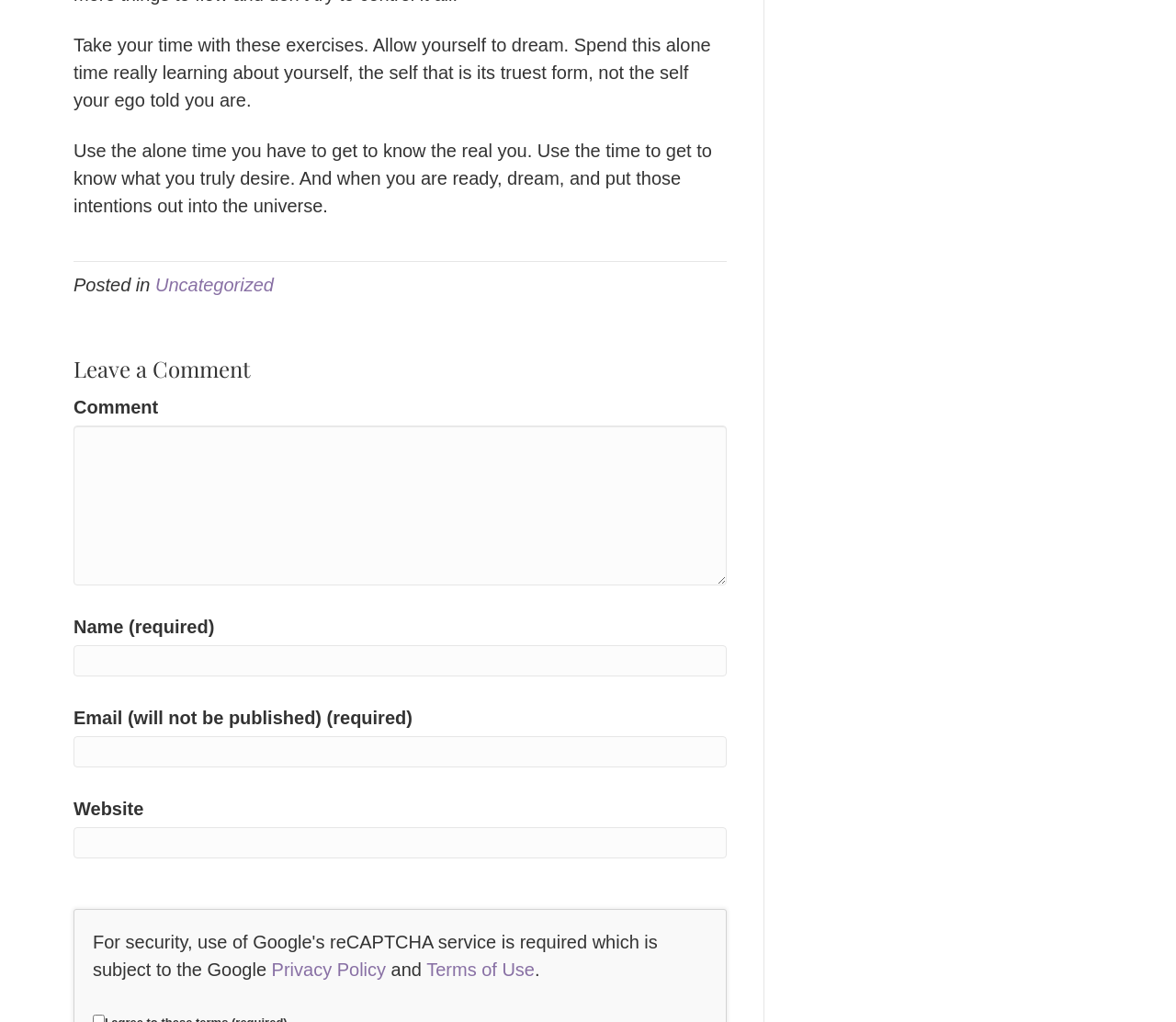Analyze the image and provide a detailed answer to the question: What is the tone of the text?

The tone of the text is reflective, as it encourages the reader to take time to self-reflect, dream, and understand their true desires, creating a calm and introspective atmosphere.